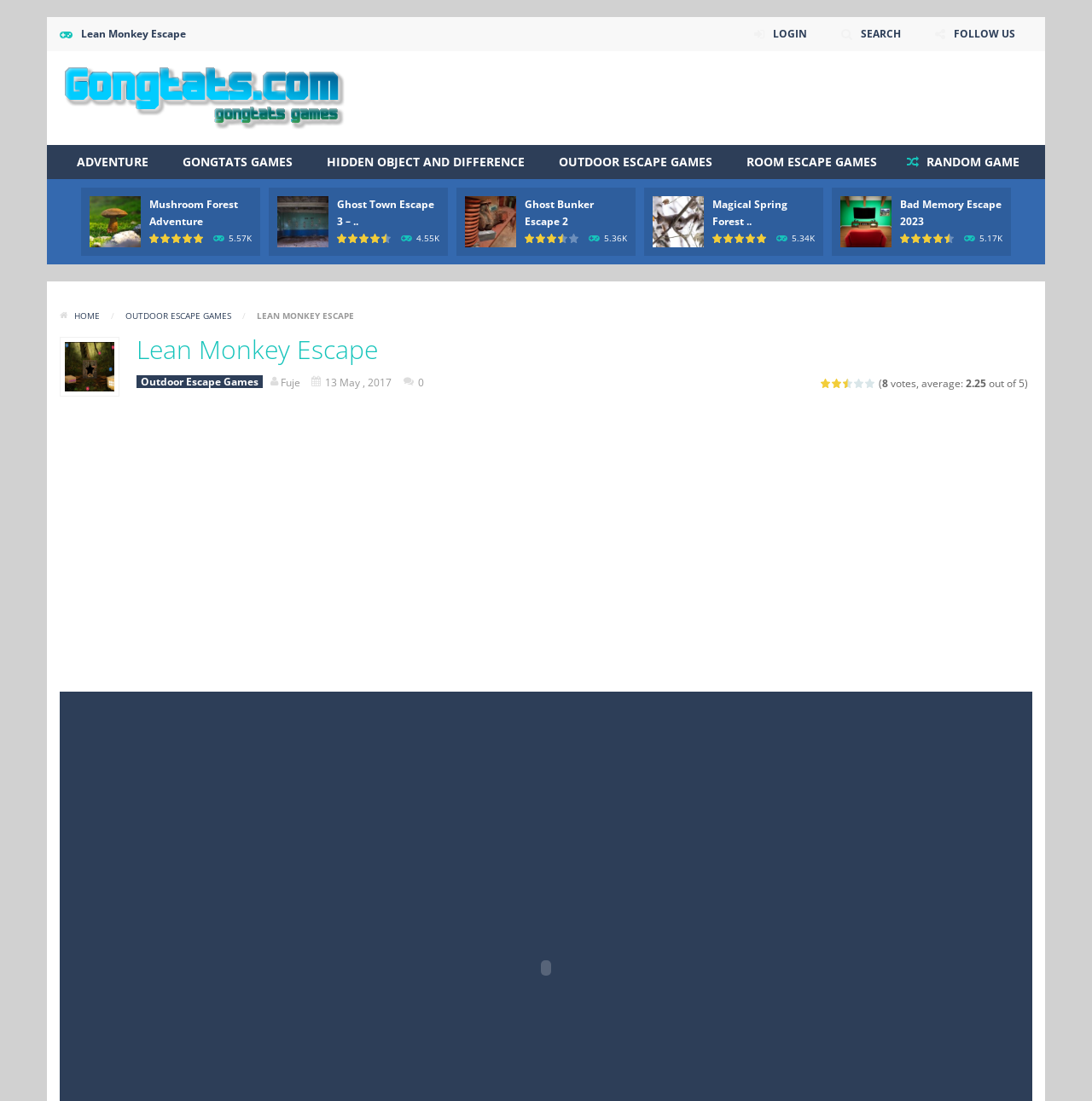Using the webpage screenshot and the element description PLAY NOW!, determine the bounding box coordinates. Specify the coordinates in the format (top-left x, top-left y, bottom-right x, bottom-right y) with values ranging from 0 to 1.

[0.598, 0.193, 0.645, 0.207]